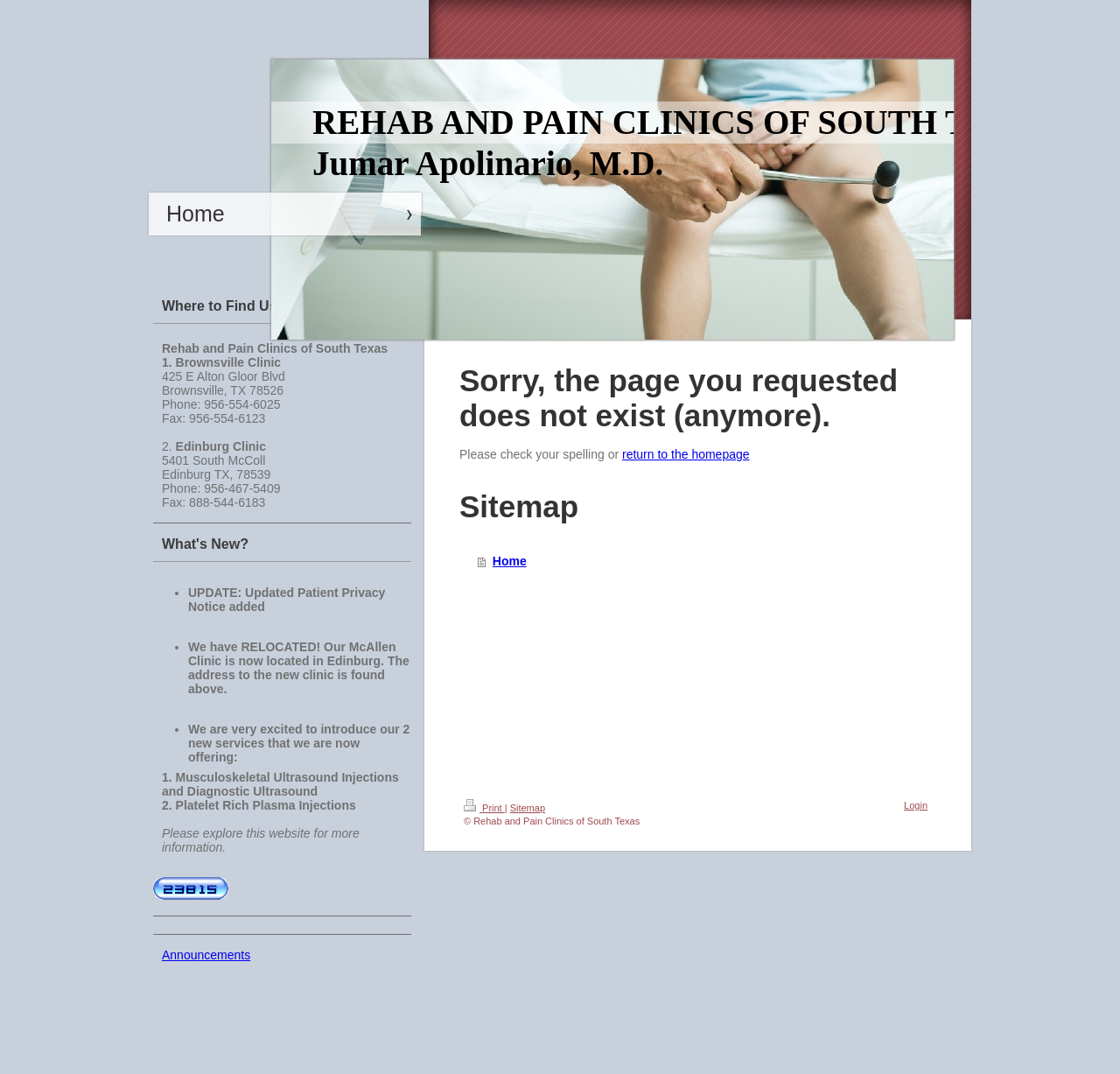Using the provided element description: "Print", identify the bounding box coordinates. The coordinates should be four floats between 0 and 1 in the order [left, top, right, bottom].

[0.414, 0.747, 0.451, 0.757]